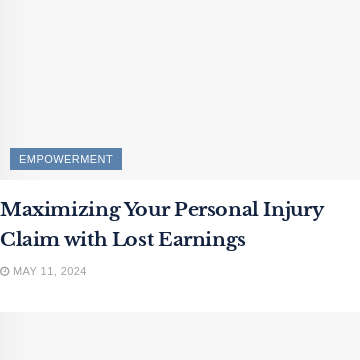What is the main theme of the article?
Please answer the question as detailed as possible.

The main theme of the article can be inferred from the title 'Maximizing Your Personal Injury Claim with Lost Earnings', which suggests that the article is focused on personal injury claims, particularly concerning lost earnings.